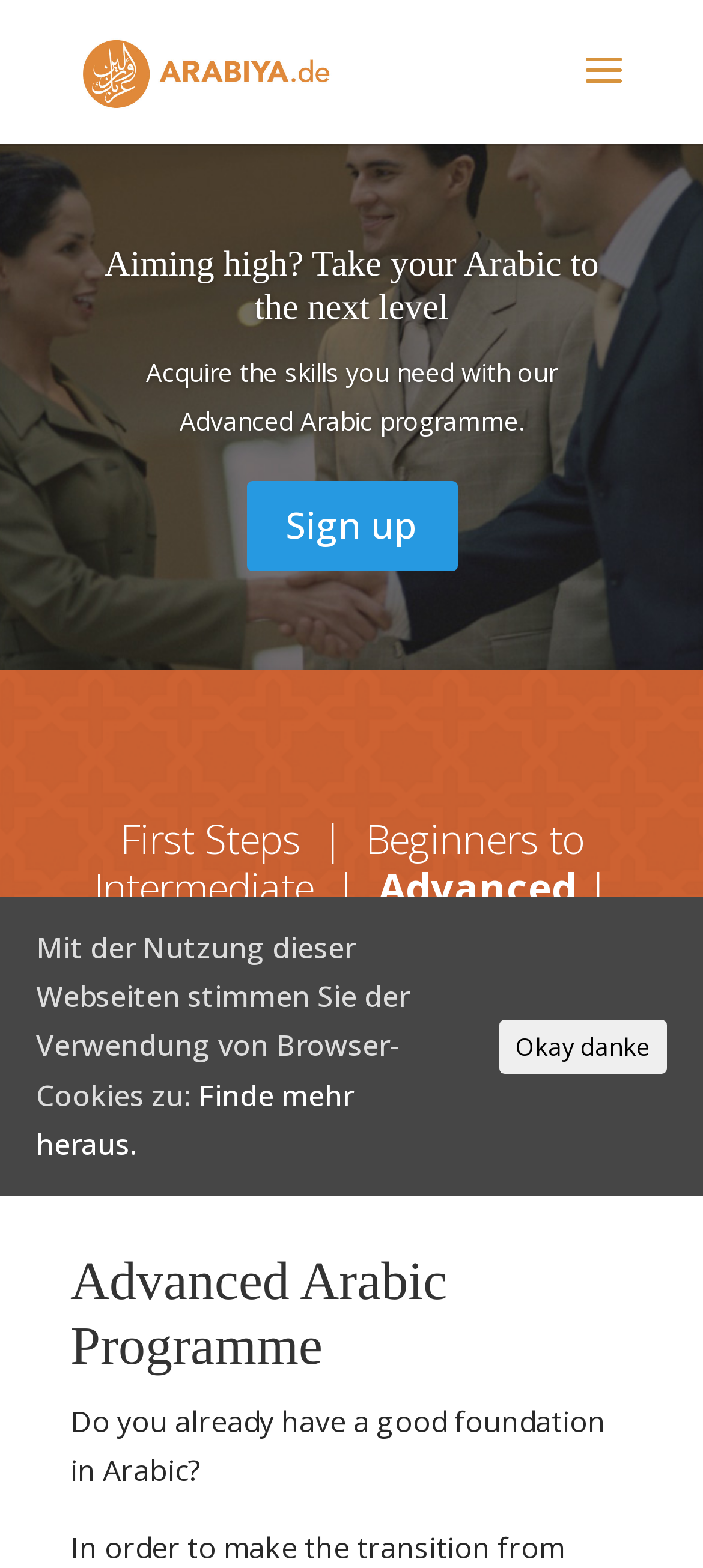Highlight the bounding box coordinates of the element you need to click to perform the following instruction: "Sign up for the Advanced Arabic programme."

[0.35, 0.307, 0.65, 0.365]